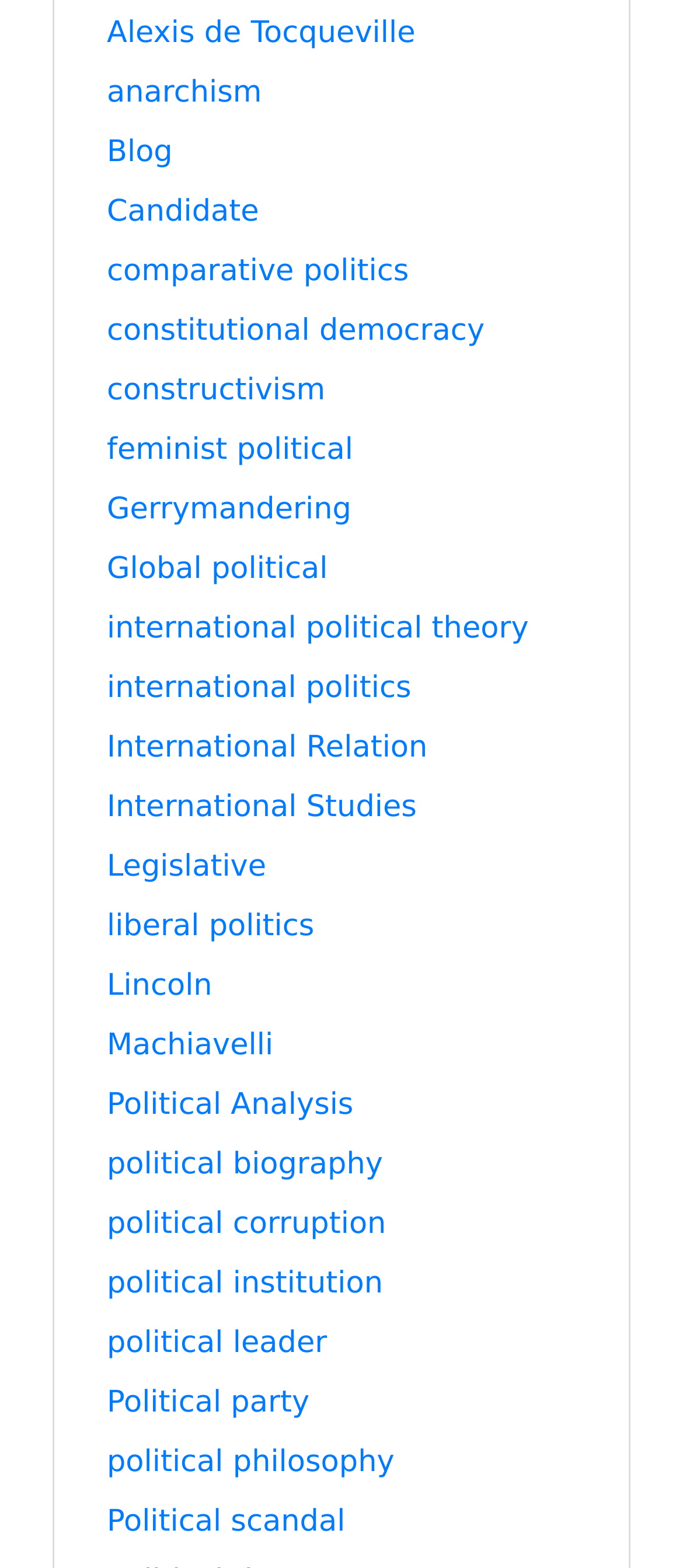Please answer the following question using a single word or phrase: 
What is the topic of the link at the top of the webpage?

Alexis de Tocqueville